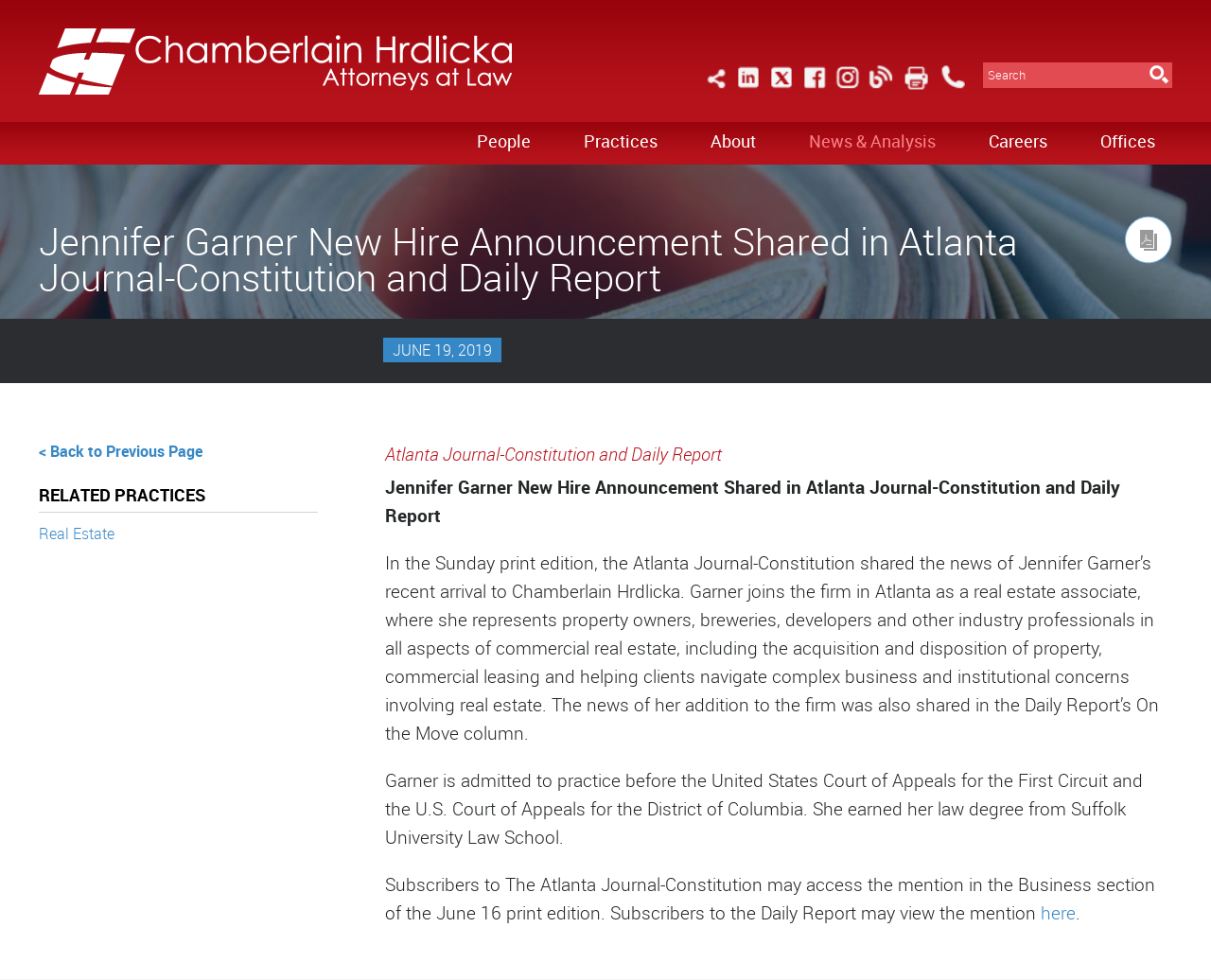Please find the bounding box coordinates of the element's region to be clicked to carry out this instruction: "Search for something".

[0.812, 0.064, 0.948, 0.09]